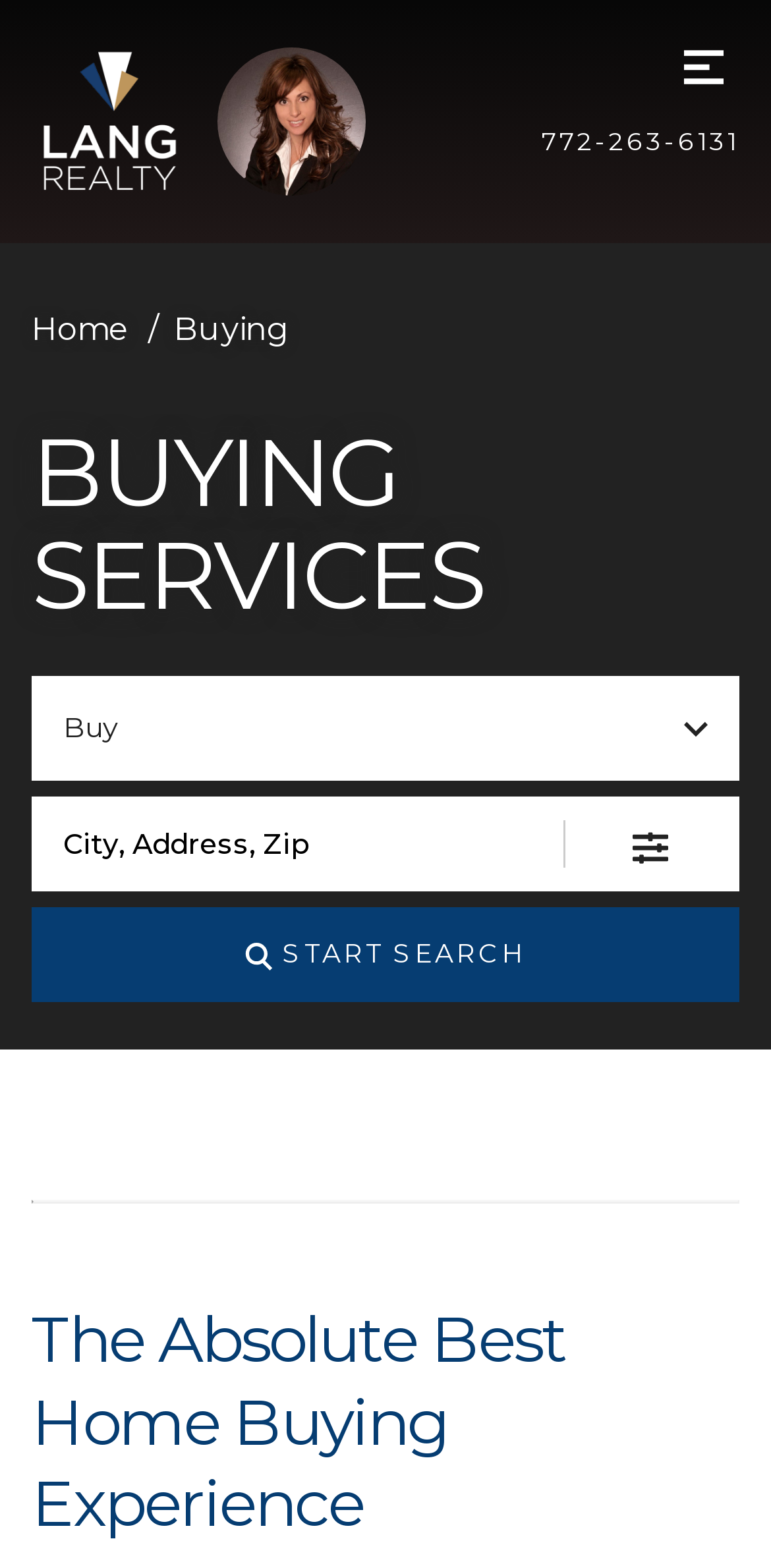Provide a thorough description of this webpage.

The webpage is about buying services, specifically related to real estate. At the top left, there is a Lang Realty Logo and an Agent Photo, accompanied by a link to the homepage. On the top right, there is a phone number link "772-263-6131" and a menu button with a dropdown arrow.

Below the top section, there are navigation links, including "Home" and "Buying", which is the current page. The main content area is headed by a large title "BUYING SERVICES". 

Underneath the title, there is a dropdown button with an arrow icon, which suggests that it may lead to more buying-related services. Next to it, there is a search bar labeled "City, Address, Zip" where users can input their location. The search bar is accompanied by a listbox that displays search results. 

On the right side of the search bar, there is a "Filters" button with an icon, which allows users to refine their search. Below the search bar, there is a prominent "Start Search" button with a search icon and the text "START SEARCH". 

The webpage also features a horizontal separator line, followed by a heading that reads "The Absolute Best Home Buying Experience", which suggests that the webpage is promoting a unique and exceptional home buying experience.